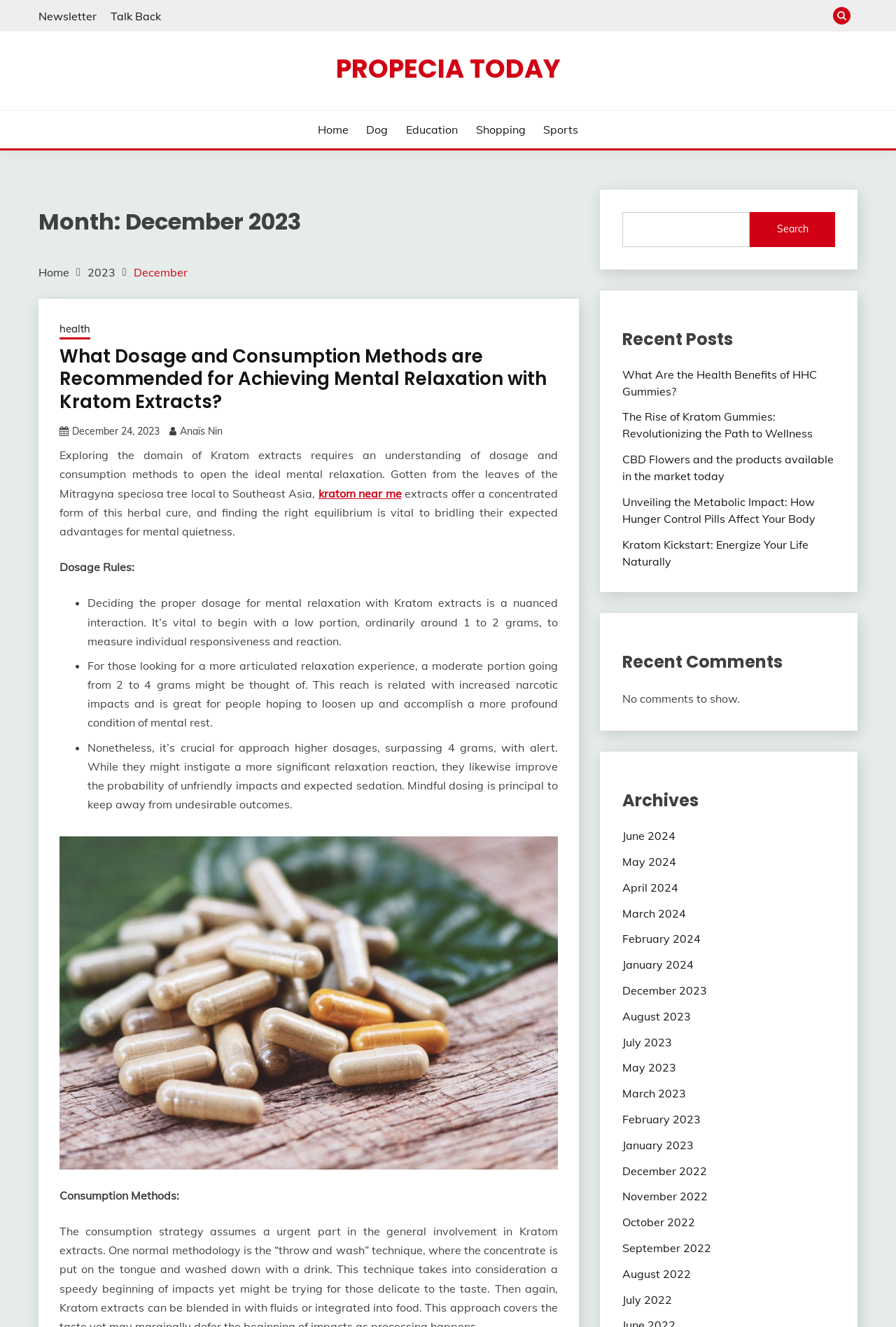Please locate the bounding box coordinates of the region I need to click to follow this instruction: "Read about Kratom extracts".

[0.066, 0.26, 0.622, 0.311]